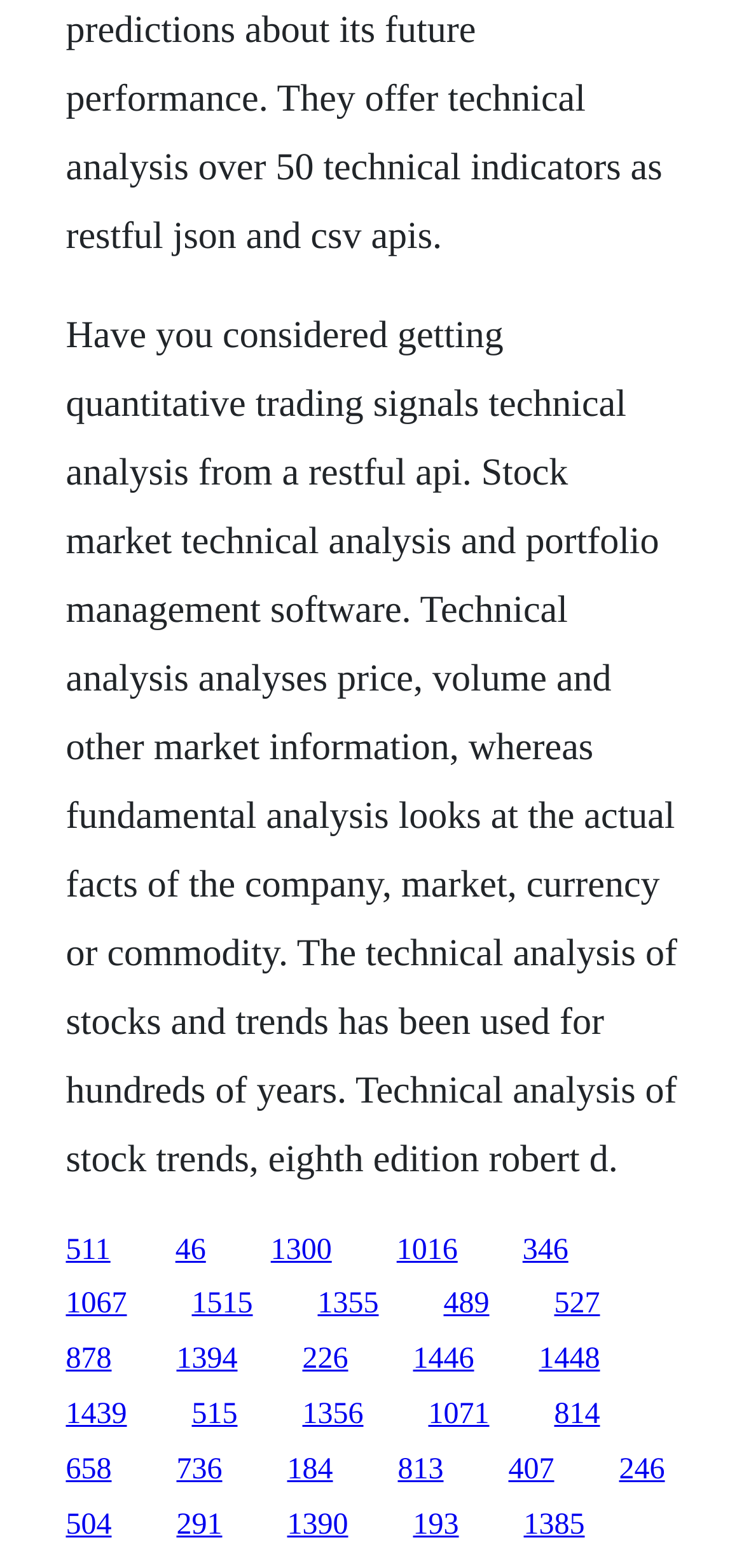Bounding box coordinates should be in the format (top-left x, top-left y, bottom-right x, bottom-right y) and all values should be floating point numbers between 0 and 1. Determine the bounding box coordinate for the UI element described as: 504

[0.088, 0.962, 0.15, 0.982]